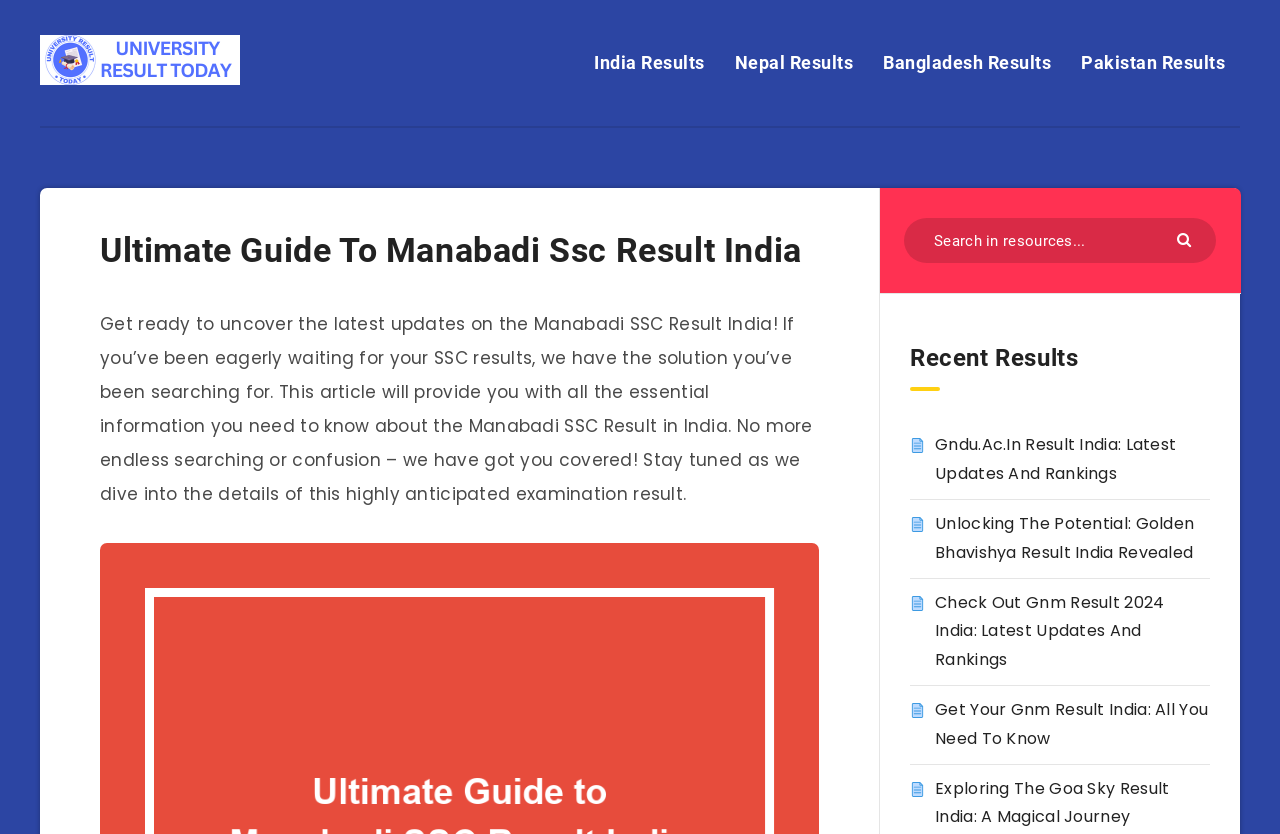Illustrate the webpage's structure and main components comprehensively.

The webpage is focused on providing information about the Manabadi SSC Result in India. At the top left, there is a link and an image with the text "University Result Today". Below this, there are four links lined up horizontally, labeled as "India Results", "Nepal Results", "Bangladesh Results", and "Pakistan Results".

The main content of the webpage is divided into sections. The first section has a heading "Ultimate Guide To Manabadi Ssc Result India" and a paragraph of text that introduces the purpose of the article, which is to provide essential information about the Manabadi SSC Result in India.

Below this introduction, there is a search box with a placeholder text "Search in resources..." and a submit button. To the right of the search box, there is a heading "Recent Results" followed by five links to recent result updates, including "Gndu.Ac.In Result India: Latest Updates And Rankings", "Unlocking The Potential: Golden Bhavishya Result India Revealed", and three others. These links are stacked vertically, taking up most of the lower half of the webpage.